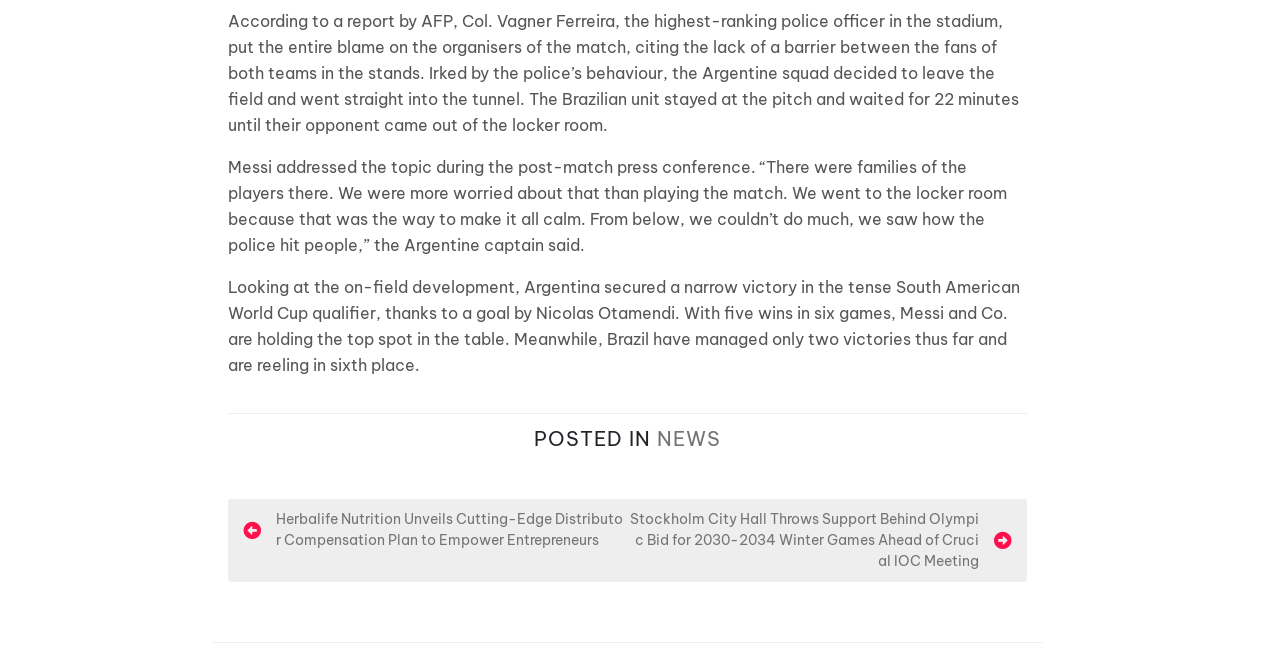What is the current position of Argentina in the table?
Provide a detailed and well-explained answer to the question.

The text states, 'With five wins in six games, Messi and Co. are holding the top spot in the table.' This implies that Argentina is currently in the top position in the table.